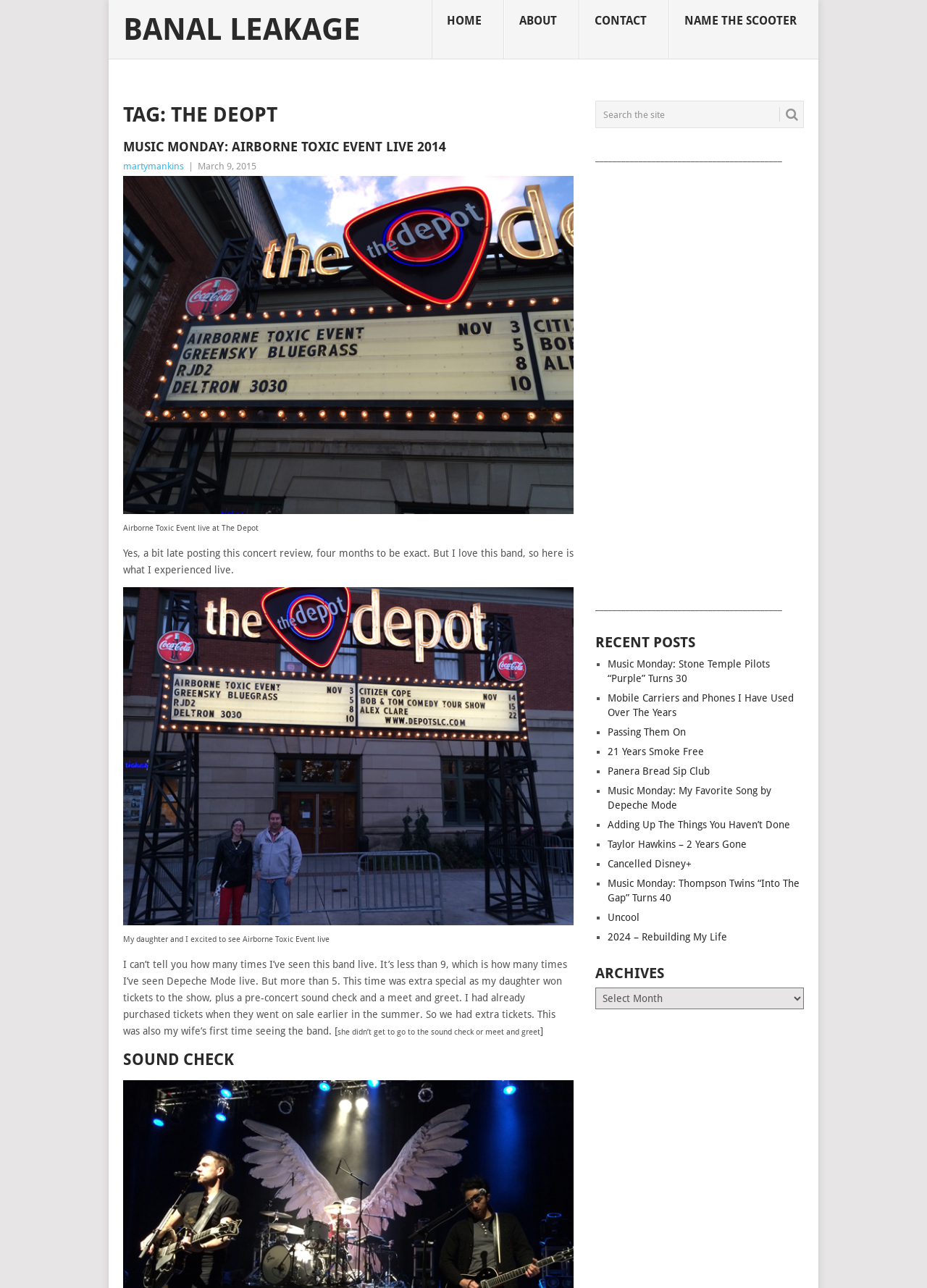Identify the bounding box coordinates of the element to click to follow this instruction: 'View the 'MUSIC MONDAY: AIRBORNE TOXIC EVENT LIVE 2014' post'. Ensure the coordinates are four float values between 0 and 1, provided as [left, top, right, bottom].

[0.133, 0.107, 0.619, 0.121]